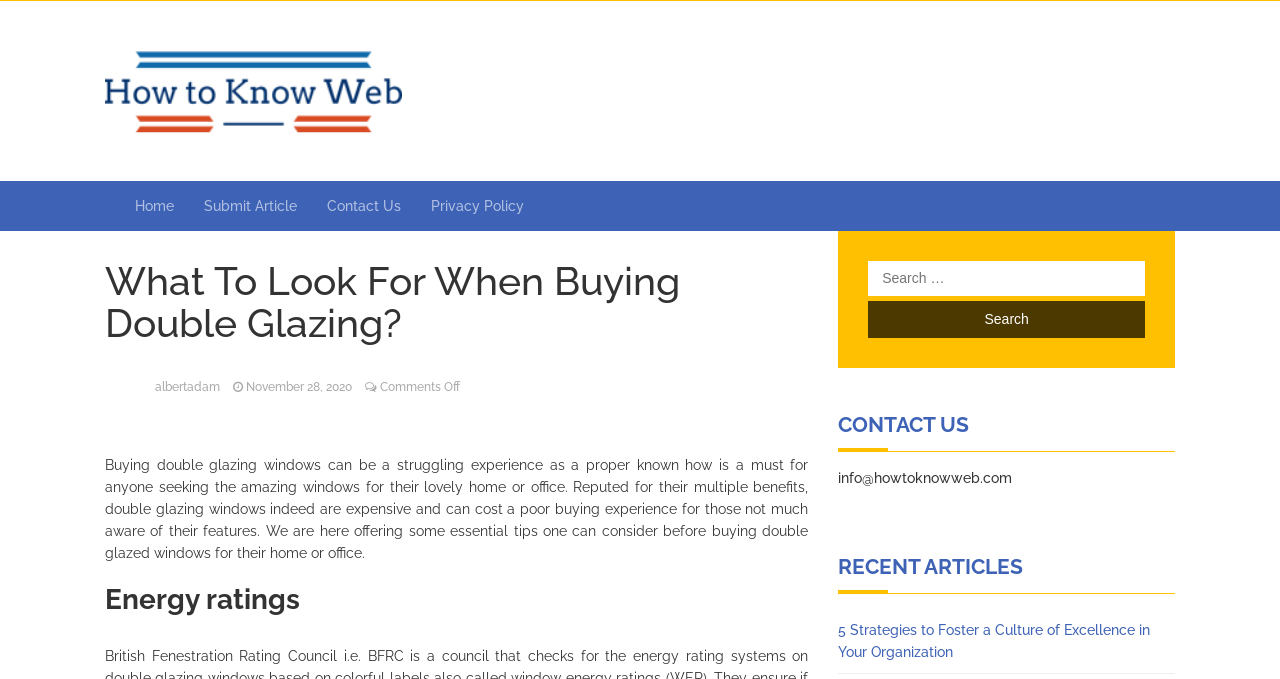Using the information from the screenshot, answer the following question thoroughly:
What is the topic of the article?

The topic of the article can be inferred from the heading 'What To Look For When Buying Double Glazing?' and the static text 'Buying double glazing windows can be a struggling experience...' which suggests that the article is about double glazing windows.